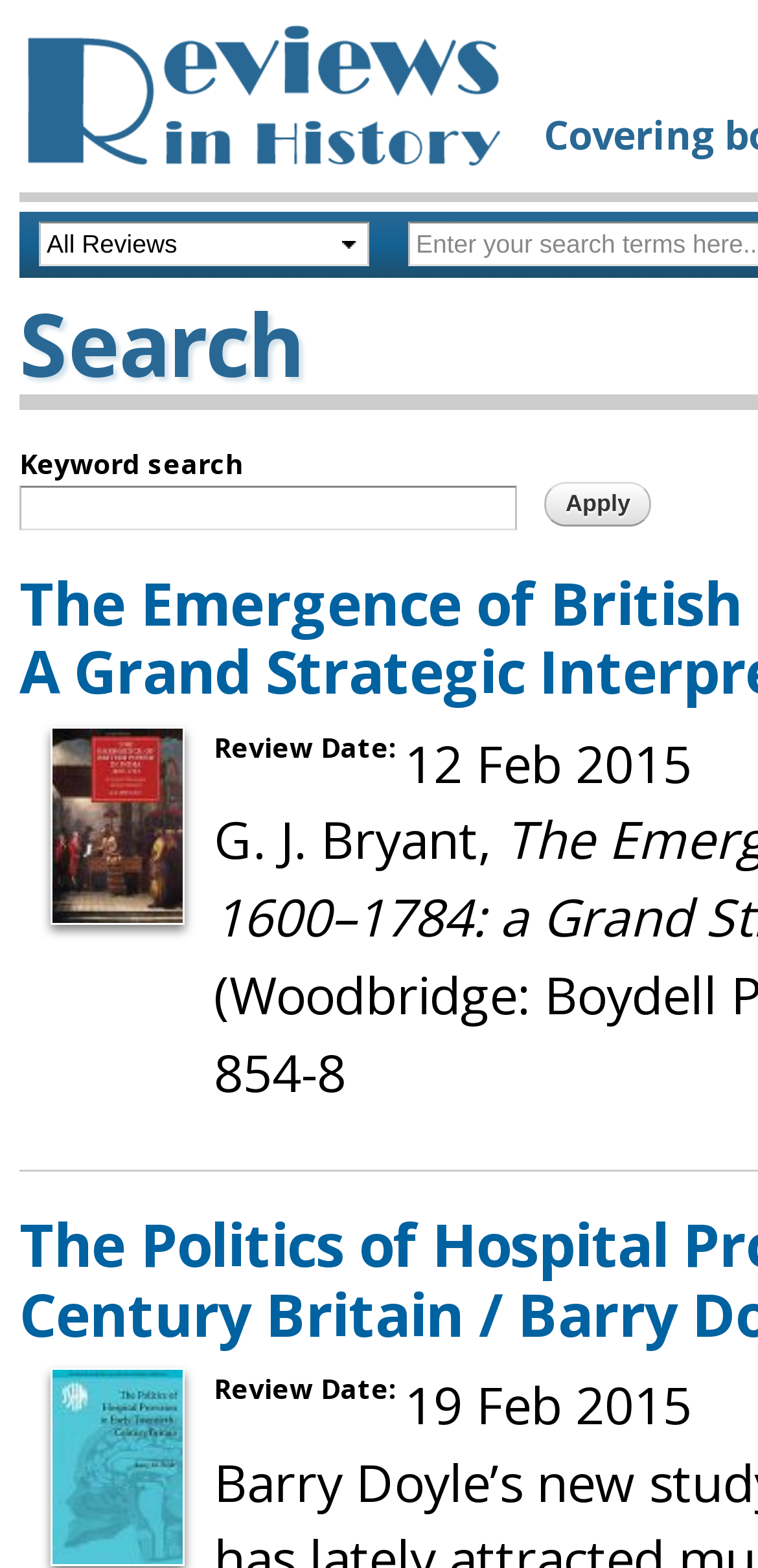Locate and provide the bounding box coordinates for the HTML element that matches this description: "name="query"".

[0.026, 0.31, 0.682, 0.339]